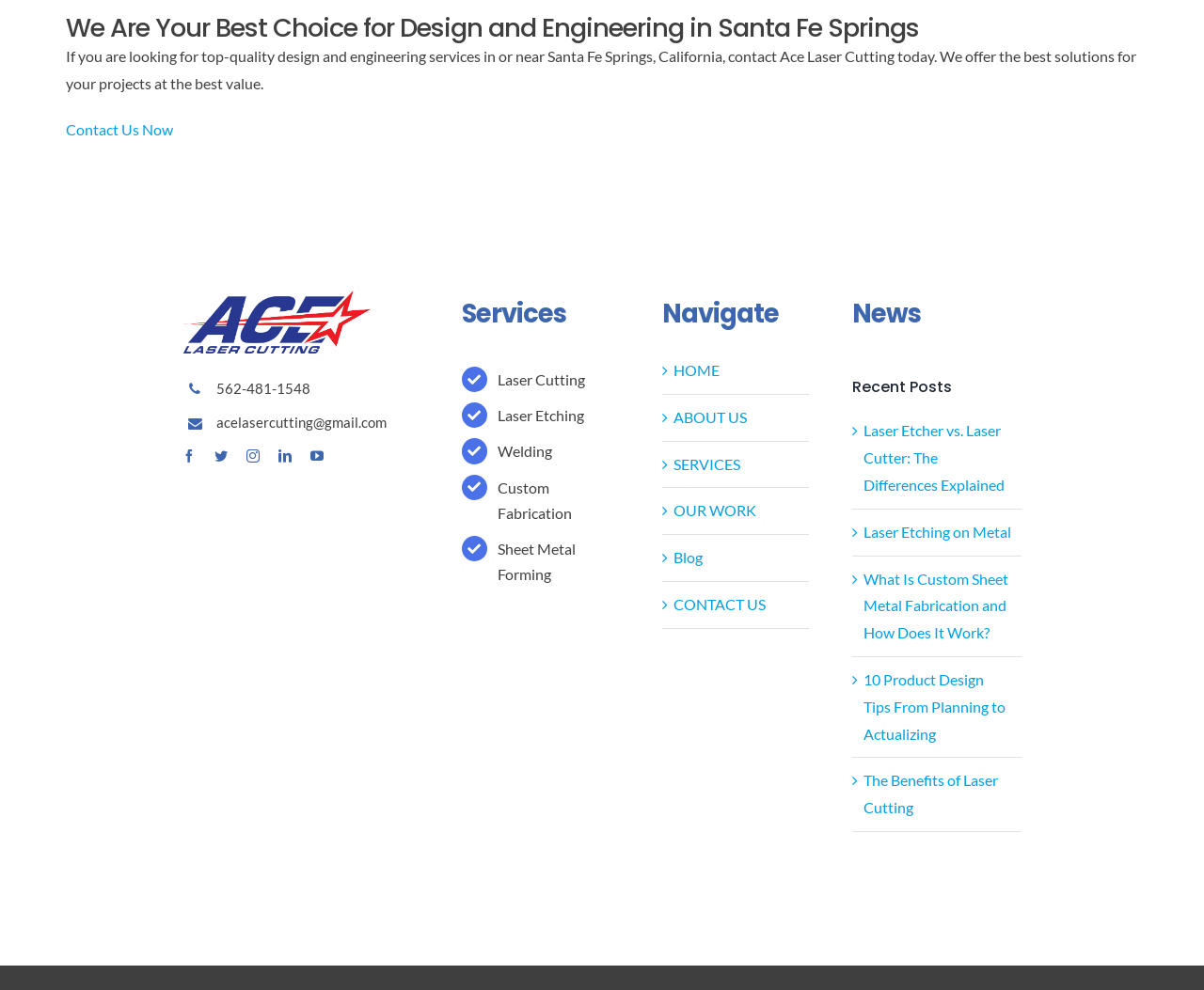Determine the bounding box for the UI element that matches this description: "Blog".

[0.56, 0.554, 0.584, 0.572]